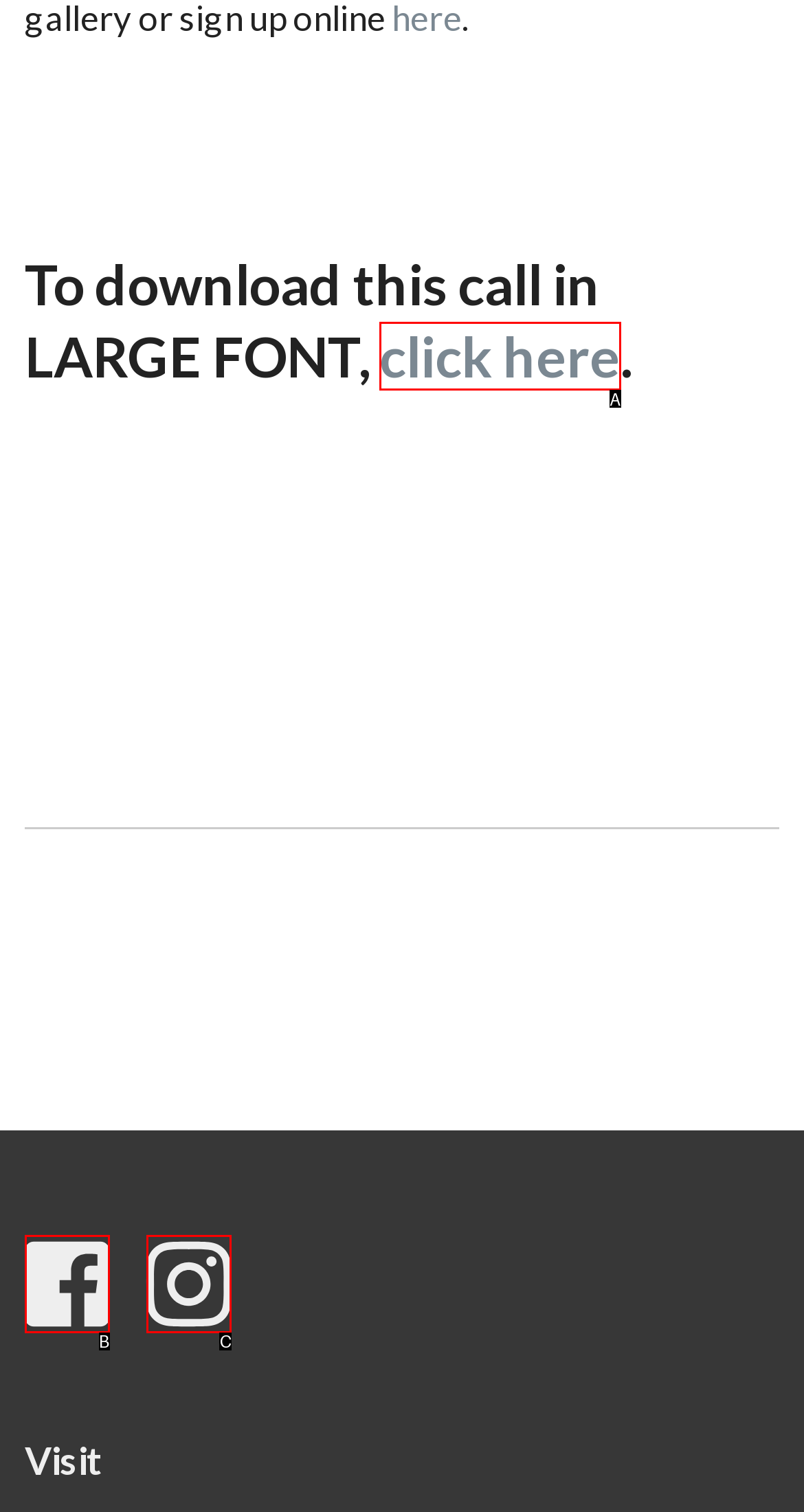Tell me which one HTML element best matches the description: click here
Answer with the option's letter from the given choices directly.

A